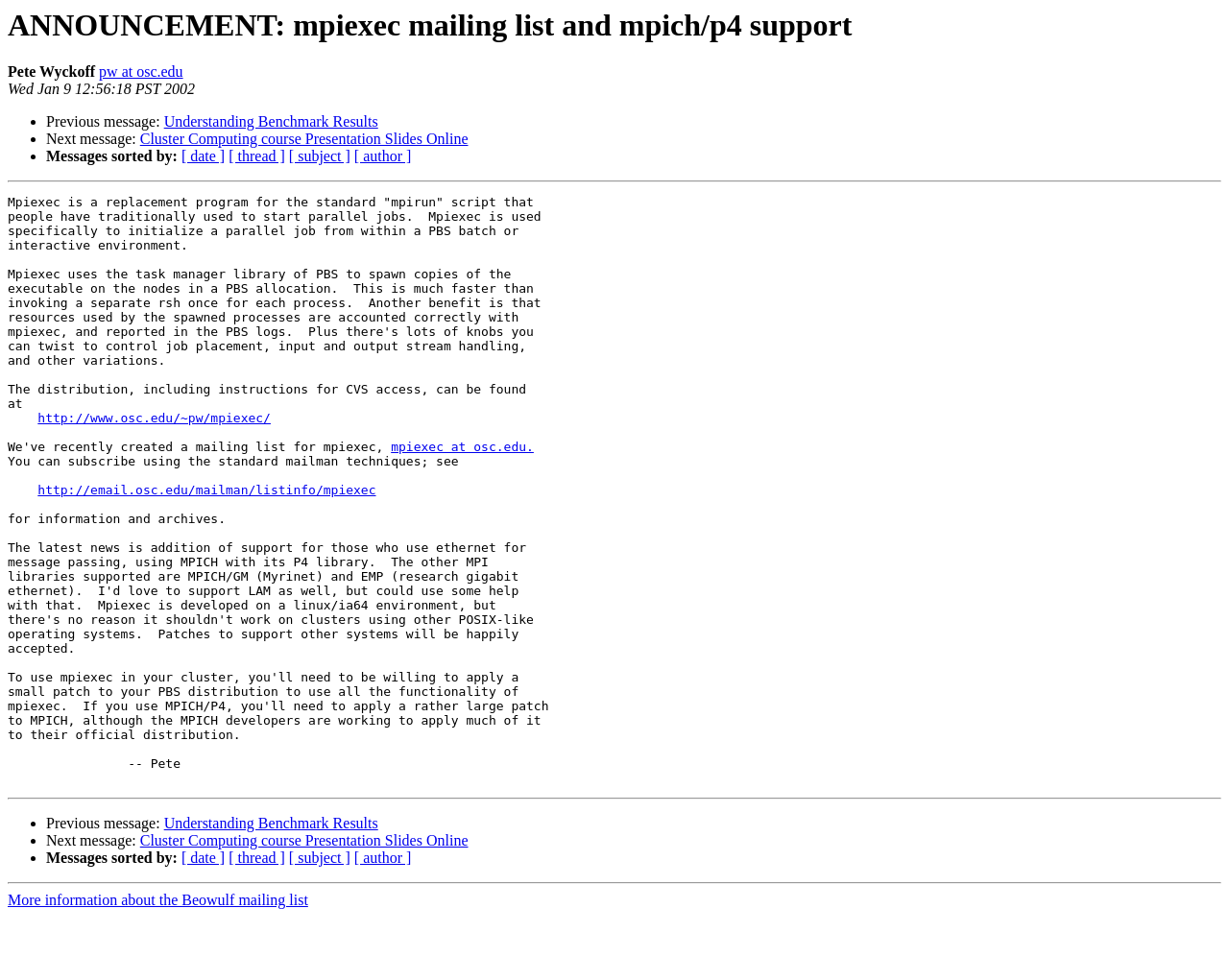Determine the bounding box coordinates of the clickable element necessary to fulfill the instruction: "Read previous message". Provide the coordinates as four float numbers within the 0 to 1 range, i.e., [left, top, right, bottom].

[0.133, 0.116, 0.308, 0.133]